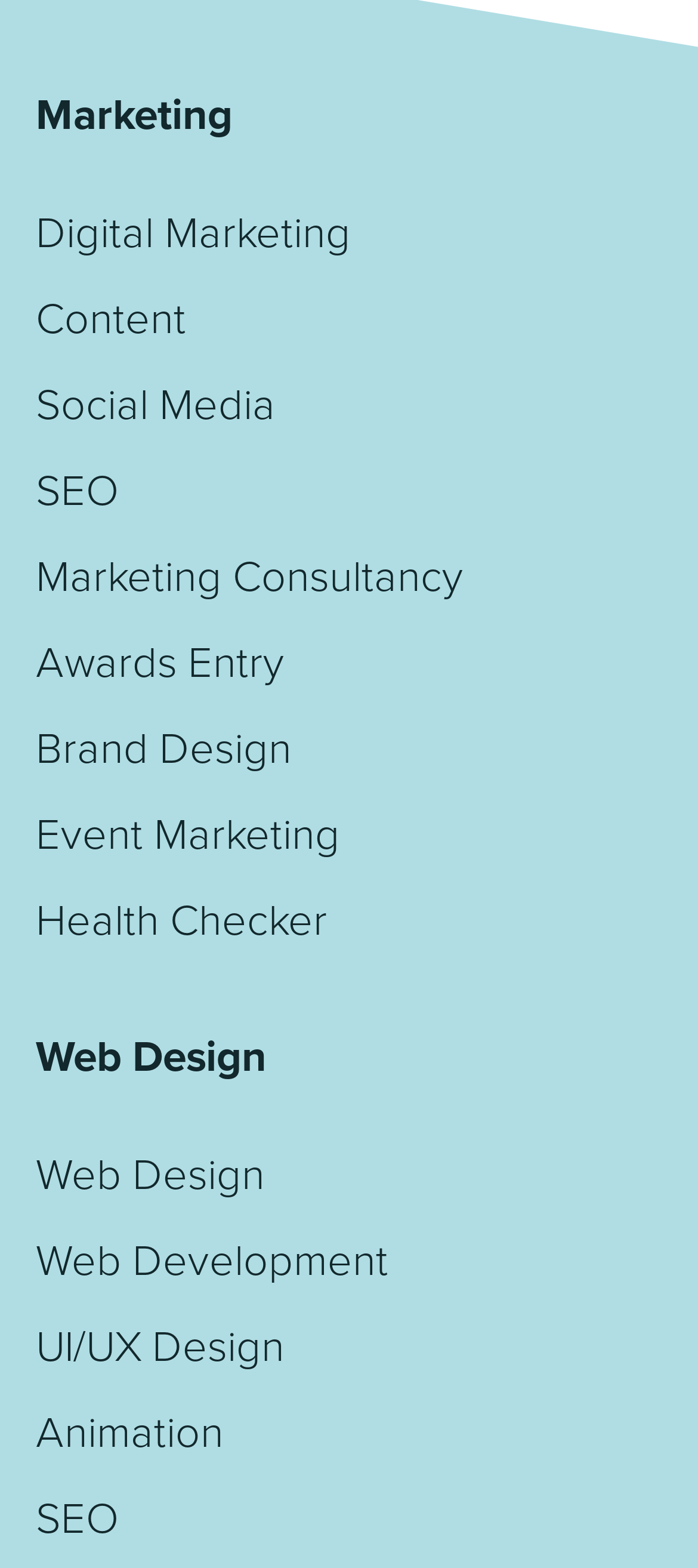Determine the bounding box coordinates of the element's region needed to click to follow the instruction: "Check out Event Marketing". Provide these coordinates as four float numbers between 0 and 1, formatted as [left, top, right, bottom].

[0.051, 0.517, 0.487, 0.55]